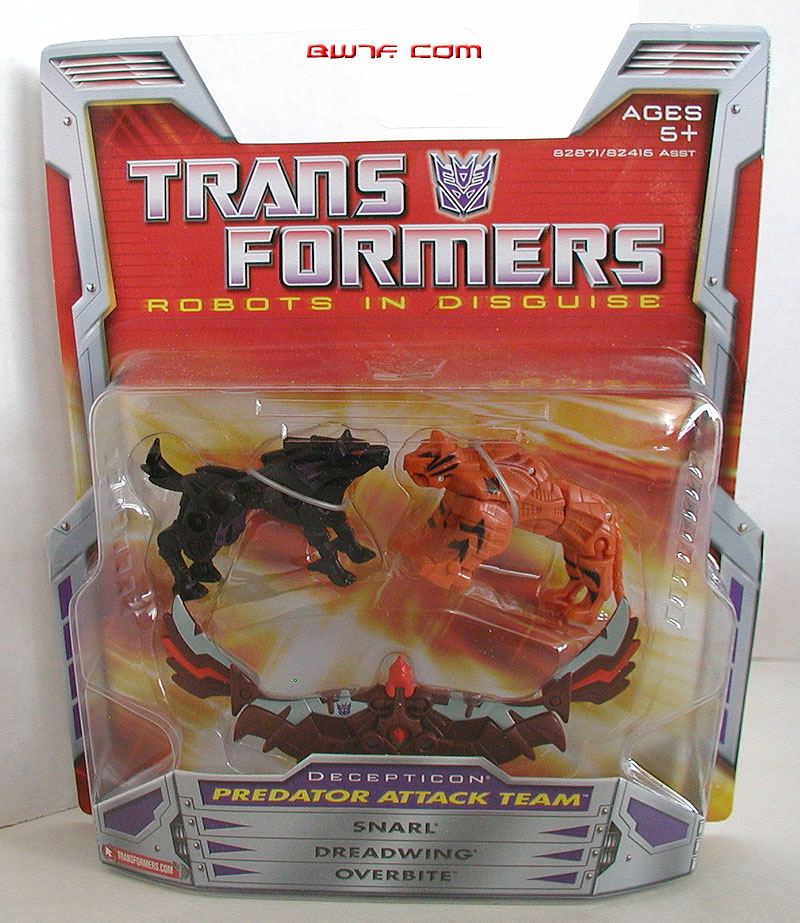Provide a comprehensive description of the image.

The image showcases a collectible action figure set from the iconic "Transformers" franchise, specifically featuring the "Predator Attack Team." The vibrant packaging highlights the Decepticon branding, prominently displaying the Transformers logo and the tagline "Robots in Disguise." Within the transparent blister pack, three molded figures are visible: Snarl, a sleek black canine-like robot; Dreadwing, a robust orange figure also resembling a creature; and Overbite, another striking orange figure with distinctive markings. The packaging design is dynamic, with bursts of energy graphics that convey action and excitement, appealing to fans and collectors alike. Marked for ages 5 and up, this set exemplifies the adventurous spirit of the Transformers universe, inviting both young and adult enthusiasts to immerse themselves in imaginative play.